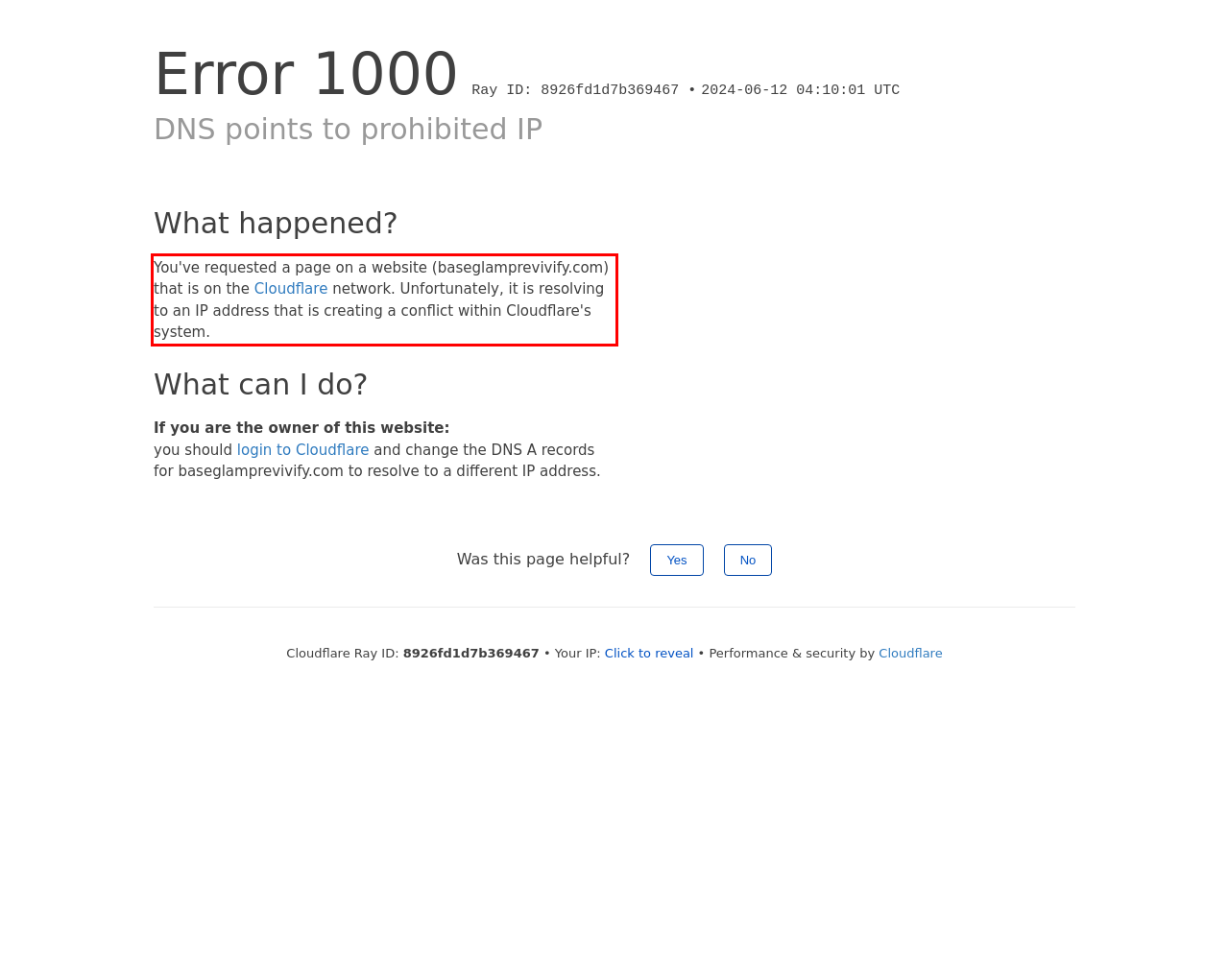You are given a screenshot showing a webpage with a red bounding box. Perform OCR to capture the text within the red bounding box.

You've requested a page on a website (baseglamprevivify.com) that is on the Cloudflare network. Unfortunately, it is resolving to an IP address that is creating a conflict within Cloudflare's system.